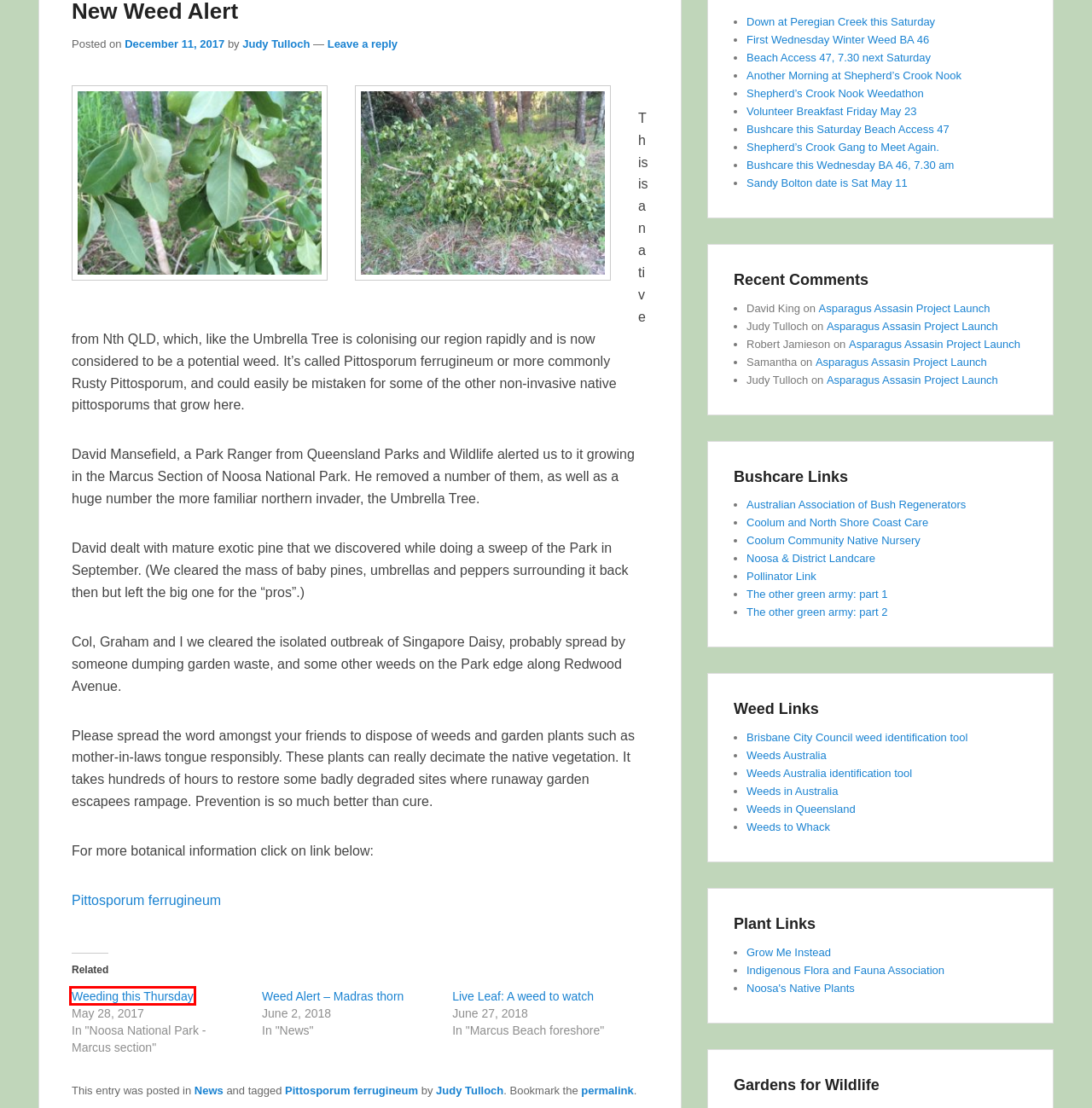Given a screenshot of a webpage with a red bounding box around an element, choose the most appropriate webpage description for the new page displayed after clicking the element within the bounding box. Here are the candidates:
A. Pittosporum ferrugineum – Noosa Coastcare
B. Weed Identification – Brisbane City Council
C. Shepherd’s Crook Gang to Meet Again. – Noosa Coastcare
D. Shepherd’s Crook Nook Weedathon – Noosa Coastcare
E. Weeding this Thursday – Noosa Coastcare
F. Weeds Australia
G. Identify - Weeds Australia
H. Bushcare this Saturday Beach Access 47 – Noosa Coastcare

E